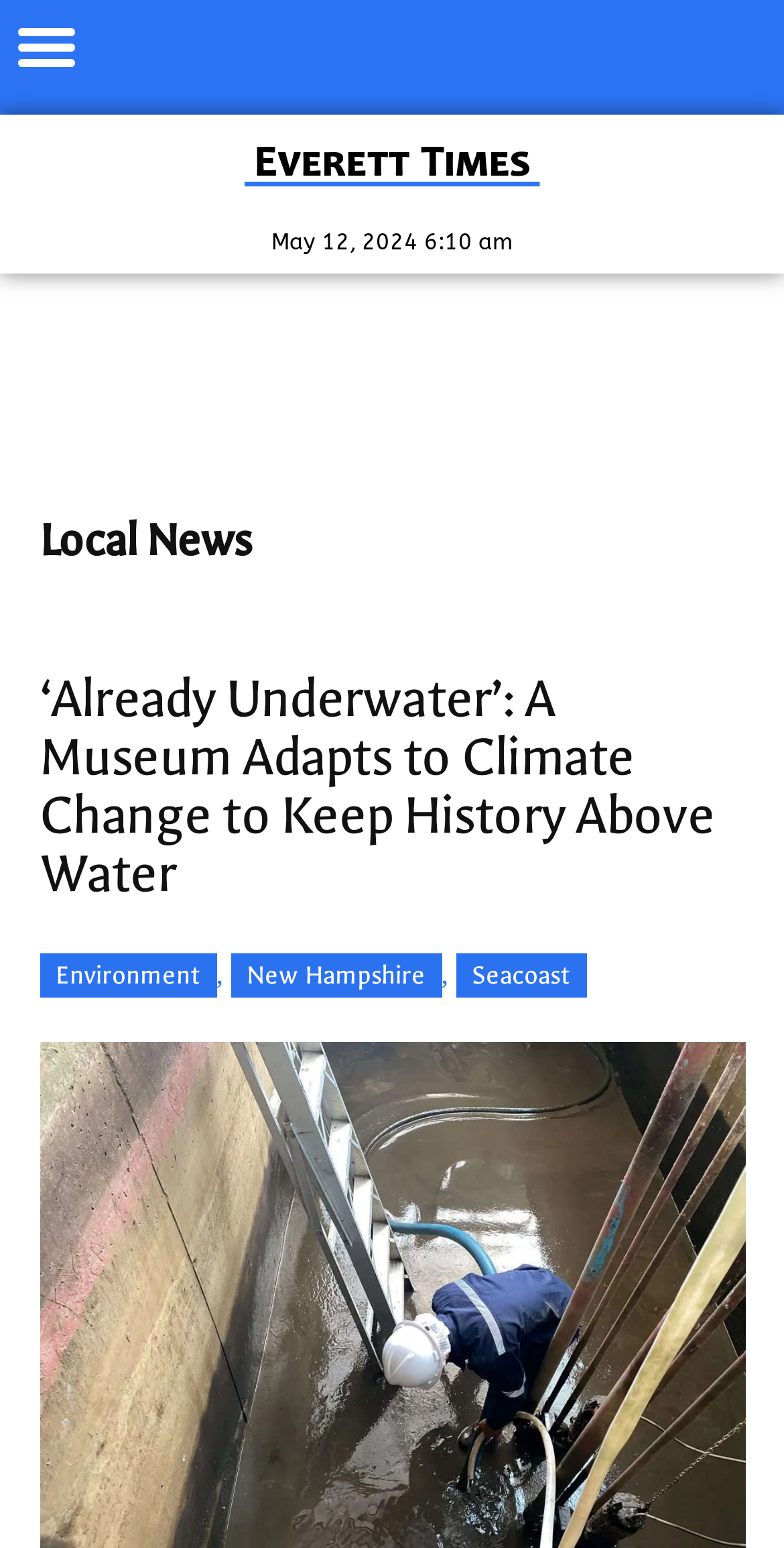Summarize the webpage comprehensively, mentioning all visible components.

The webpage appears to be a news article from the Everett Times, with a focus on local news. At the top left corner, there is a button labeled "Menu Toggle". Next to it, a link spans across the top of the page, taking up most of the width. Below this link, the date "May 12, 2024 6:10 am" is displayed. 

The main heading "Local News" is centered near the top of the page, followed by a larger heading that reads "‘Already Underwater’: A Museum Adapts to Climate Change to Keep History Above Water". This heading takes up a significant portion of the page's width.

Further down, there are three links arranged horizontally, labeled "Environment", "New Hampshire", and "Seacoast", with commas separating them. These links are positioned near the middle of the page, slightly above the center.